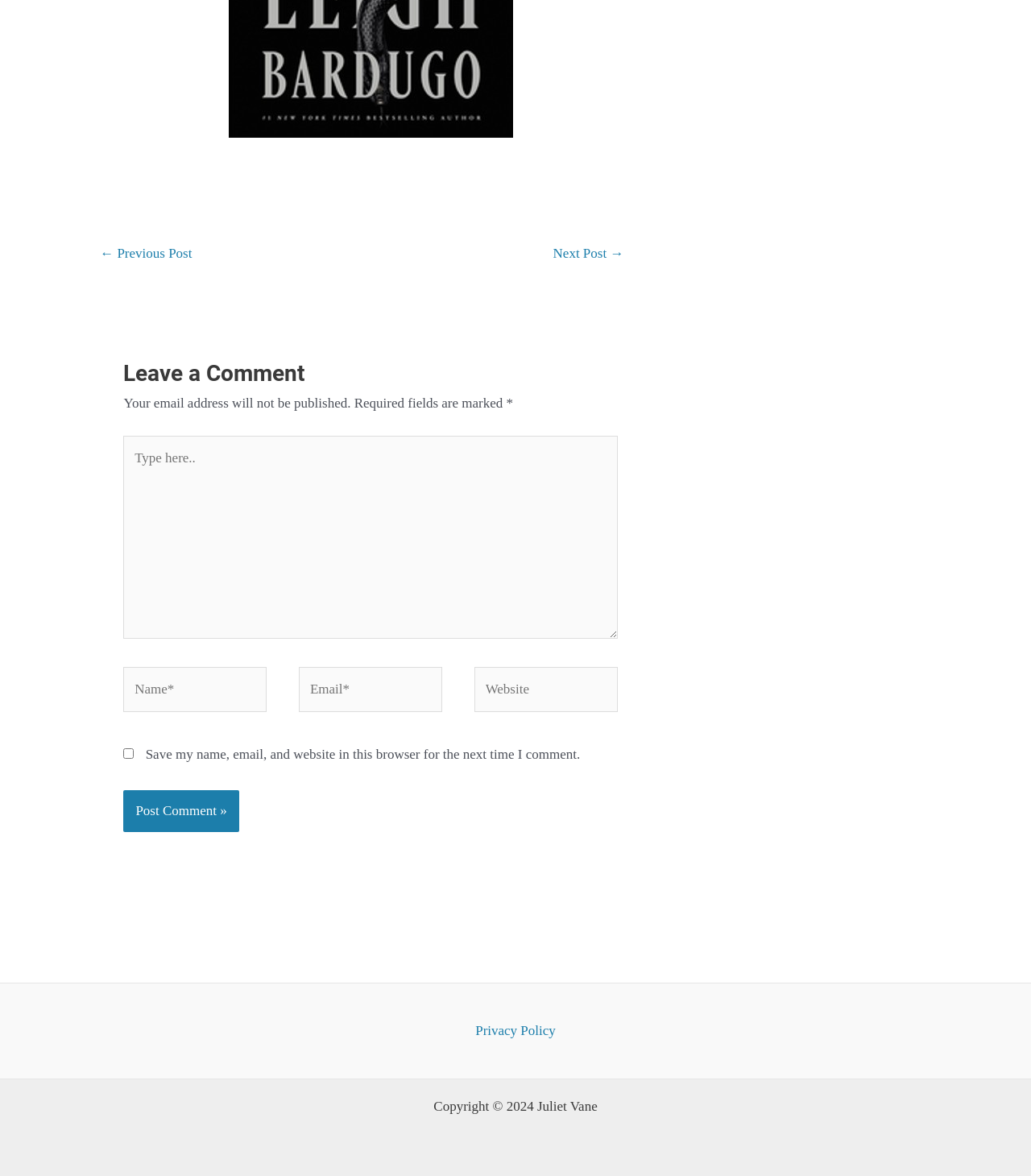Identify the bounding box coordinates of the clickable region necessary to fulfill the following instruction: "Leave a comment". The bounding box coordinates should be four float numbers between 0 and 1, i.e., [left, top, right, bottom].

[0.12, 0.302, 0.599, 0.334]